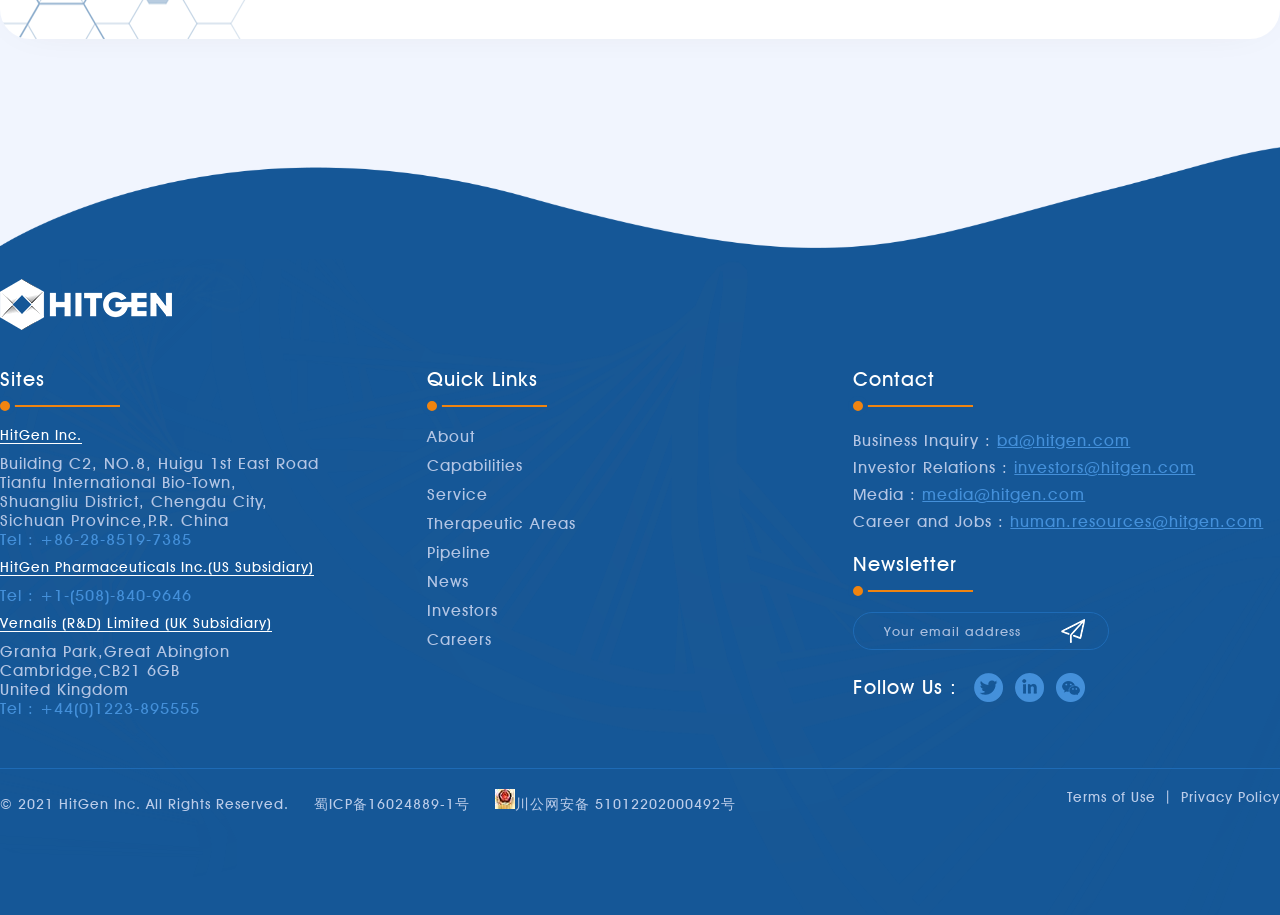What is the company name?
Refer to the image and provide a detailed answer to the question.

The company name is mentioned in the first description list detail as 'HitGen Inc.' along with its address and contact information.